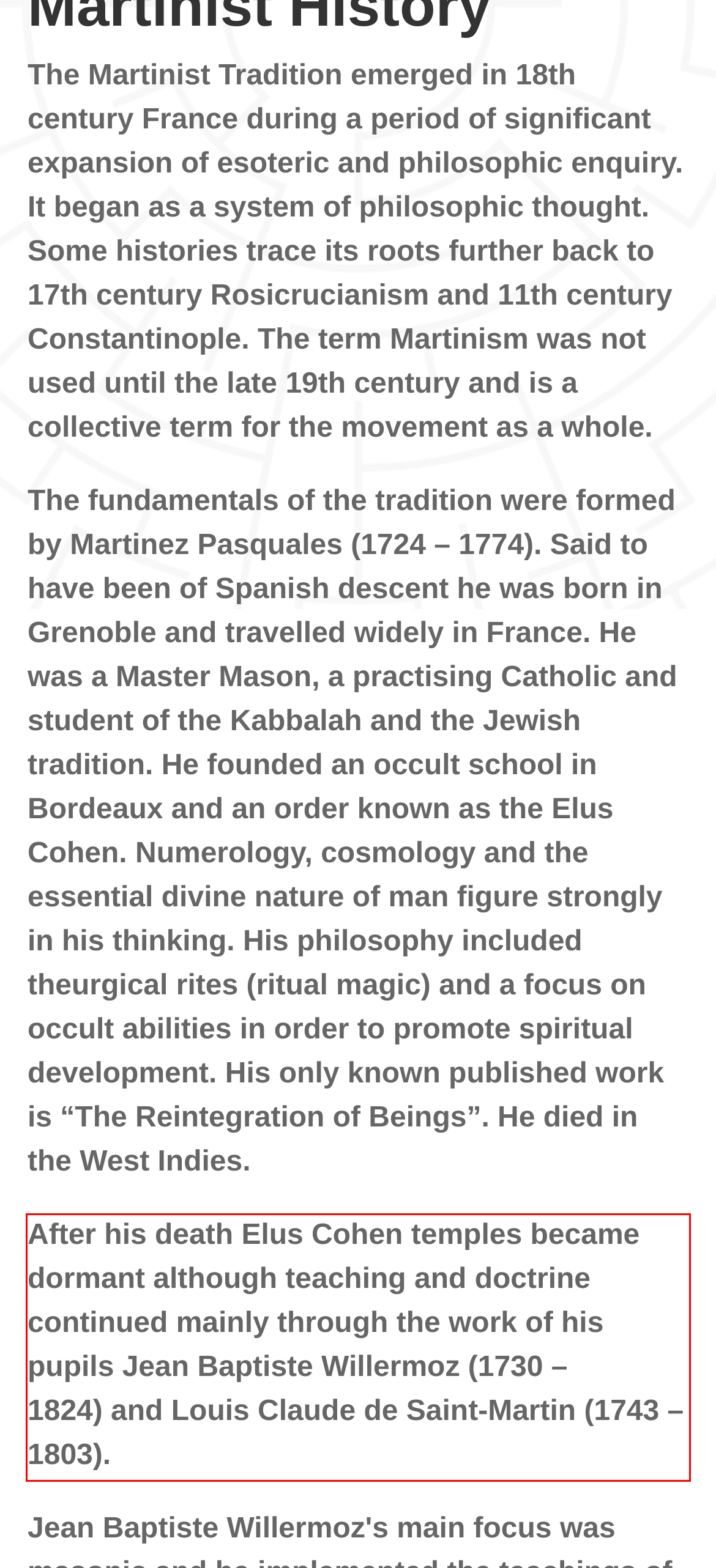Within the screenshot of the webpage, there is a red rectangle. Please recognize and generate the text content inside this red bounding box.

After his death Elus Cohen temples became dormant although teaching and doctrine continued mainly through the work of his pupils Jean Baptiste Willermoz (1730 – 1824) and Louis Claude de Saint-Martin (1743 – 1803).